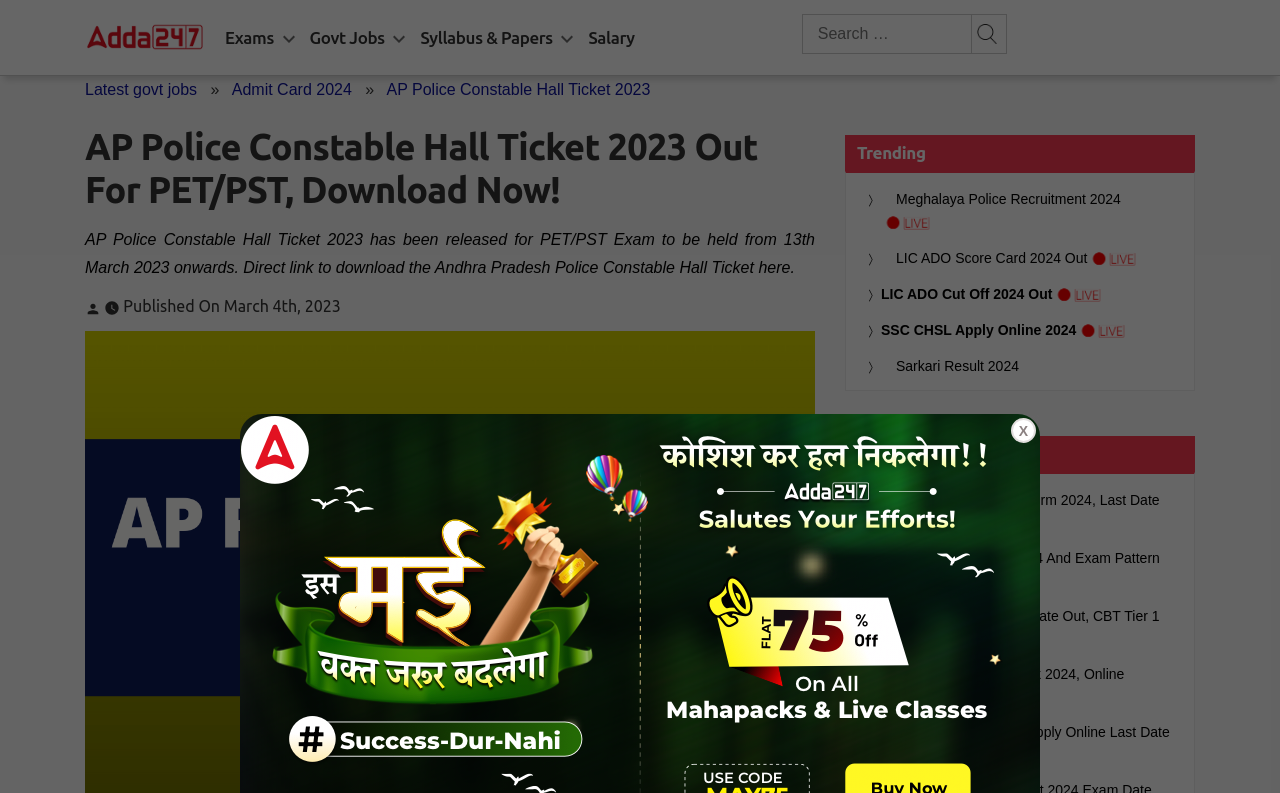Identify the bounding box coordinates for the element you need to click to achieve the following task: "Search for latest govt jobs". The coordinates must be four float values ranging from 0 to 1, formatted as [left, top, right, bottom].

[0.627, 0.018, 0.835, 0.068]